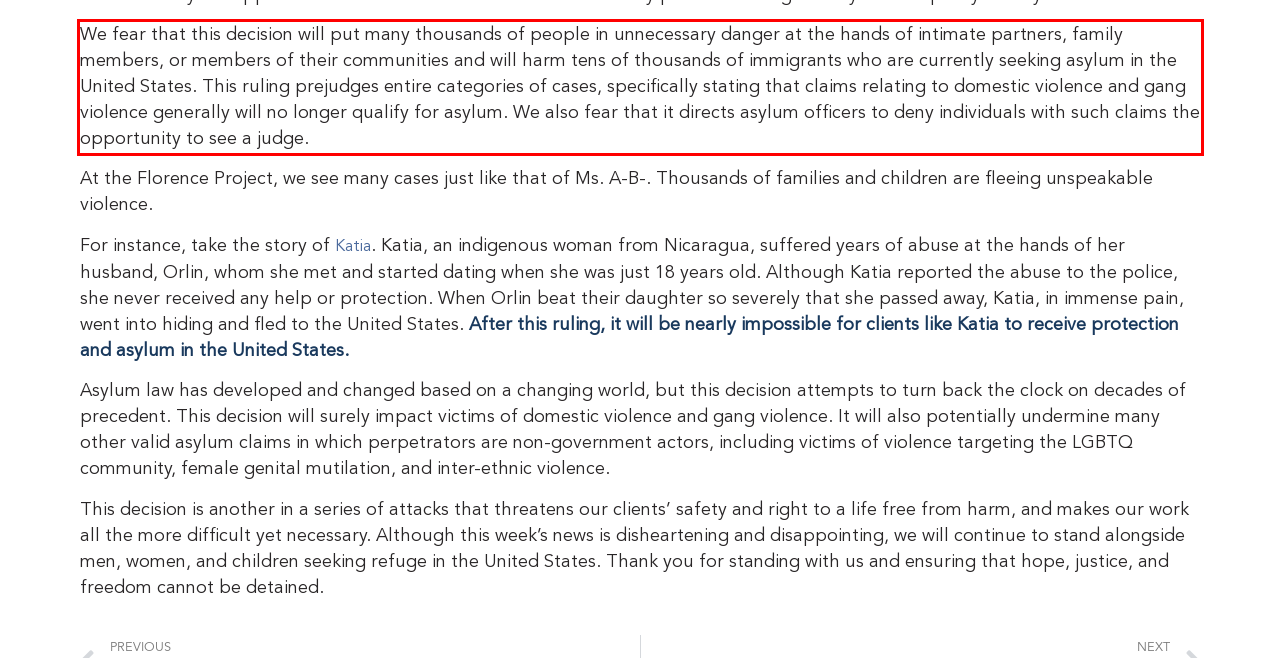You have a screenshot of a webpage where a UI element is enclosed in a red rectangle. Perform OCR to capture the text inside this red rectangle.

We fear that this decision will put many thousands of people in unnecessary danger at the hands of intimate partners, family members, or members of their communities and will harm tens of thousands of immigrants who are currently seeking asylum in the United States. This ruling prejudges entire categories of cases, specifically stating that claims relating to domestic violence and gang violence generally will no longer qualify for asylum. We also fear that it directs asylum officers to deny individuals with such claims the opportunity to see a judge.